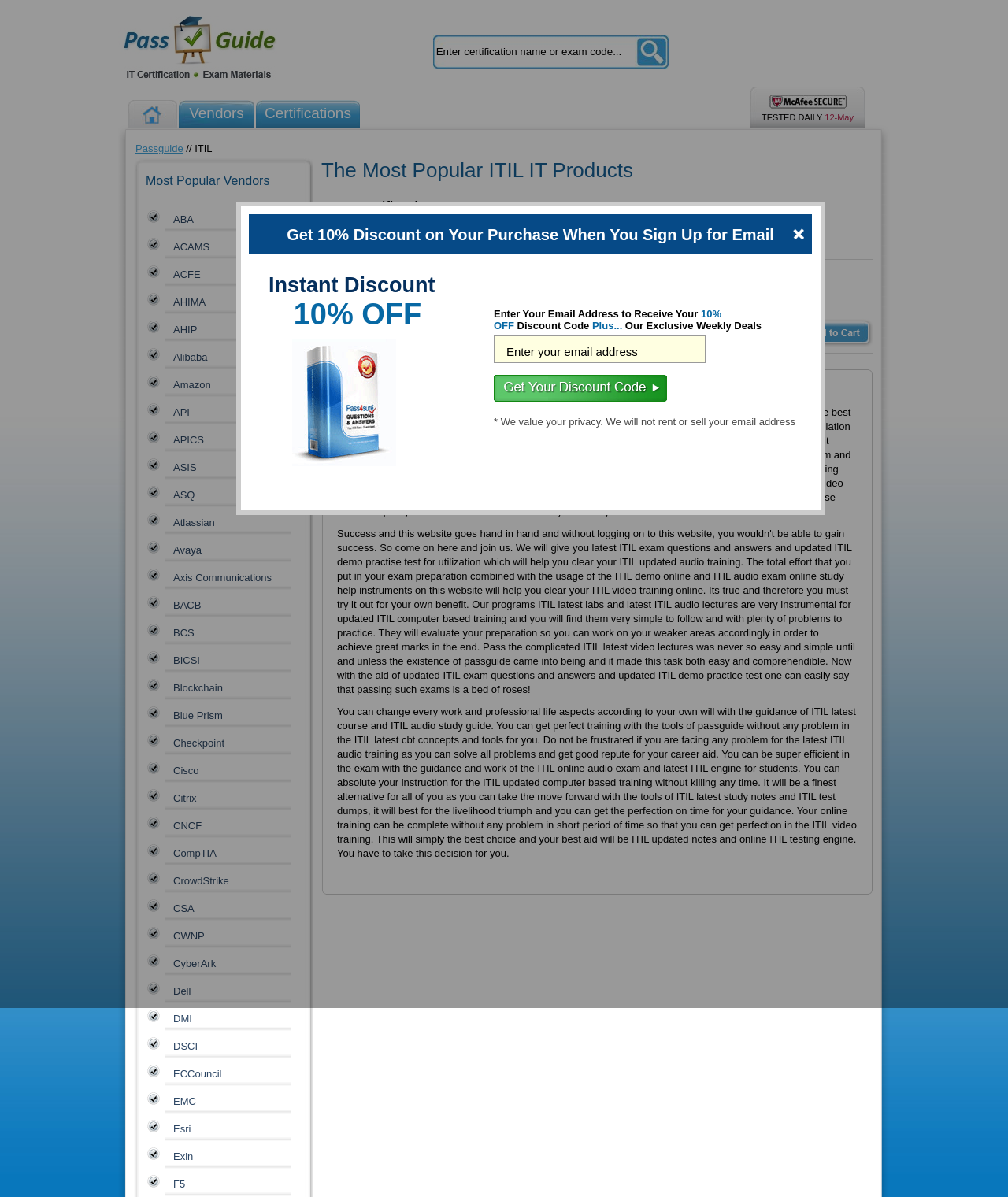When was the website last tested?
Based on the content of the image, thoroughly explain and answer the question.

The text 'TESTED DAILY' is accompanied by the date '12-May', which suggests that the website was last tested on this date.